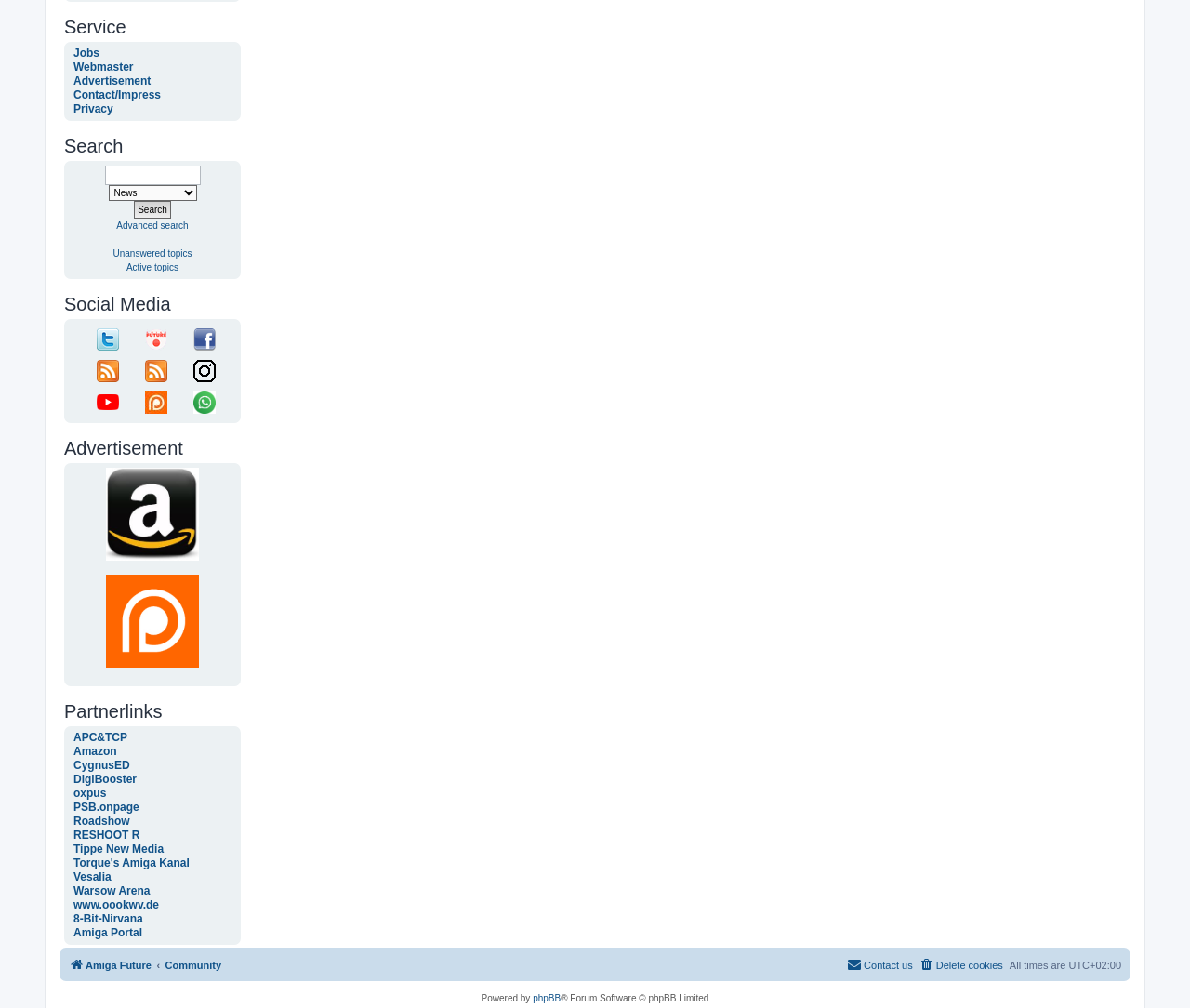Answer this question using a single word or a brief phrase:
What is the timezone used on the website?

Europe/Berlin